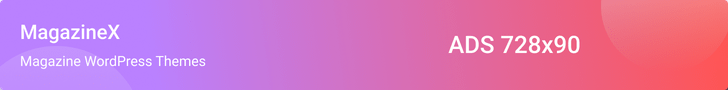Illustrate the scene in the image with a detailed description.

The image is an advertisement banner featuring a gradient background that transitions from purple to pink. Prominently positioned within the banner is the text "MagazineX," which identifies the ad as promoting Magazine WordPress Themes. Below the brand name, the words "ADS 728x90" indicate the dimensions of the ad. This visually appealing design aims to attract the attention of web designers and bloggers looking for theme options for their magazine-style websites.